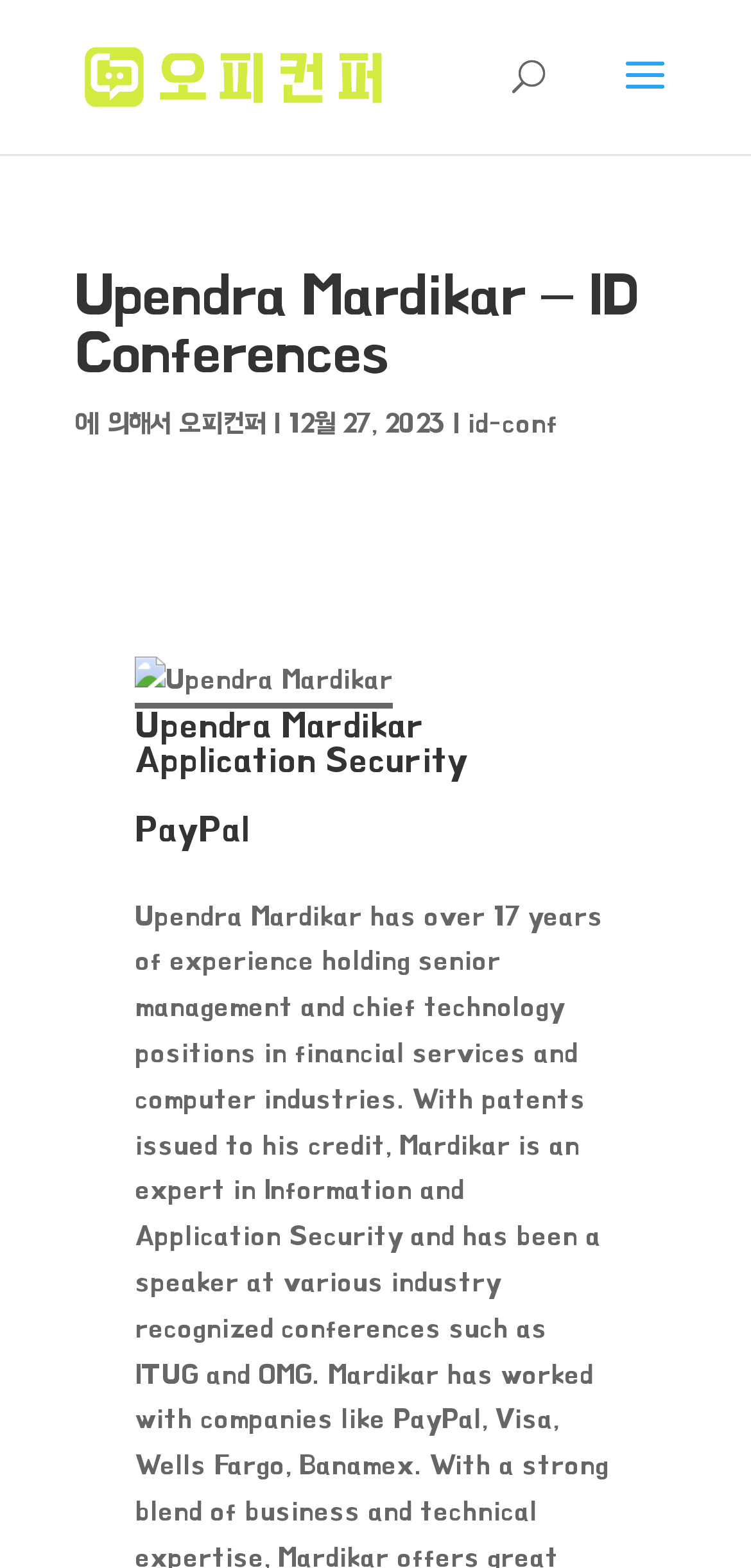Find the bounding box coordinates for the element described here: "오피컨퍼".

[0.238, 0.26, 0.354, 0.279]